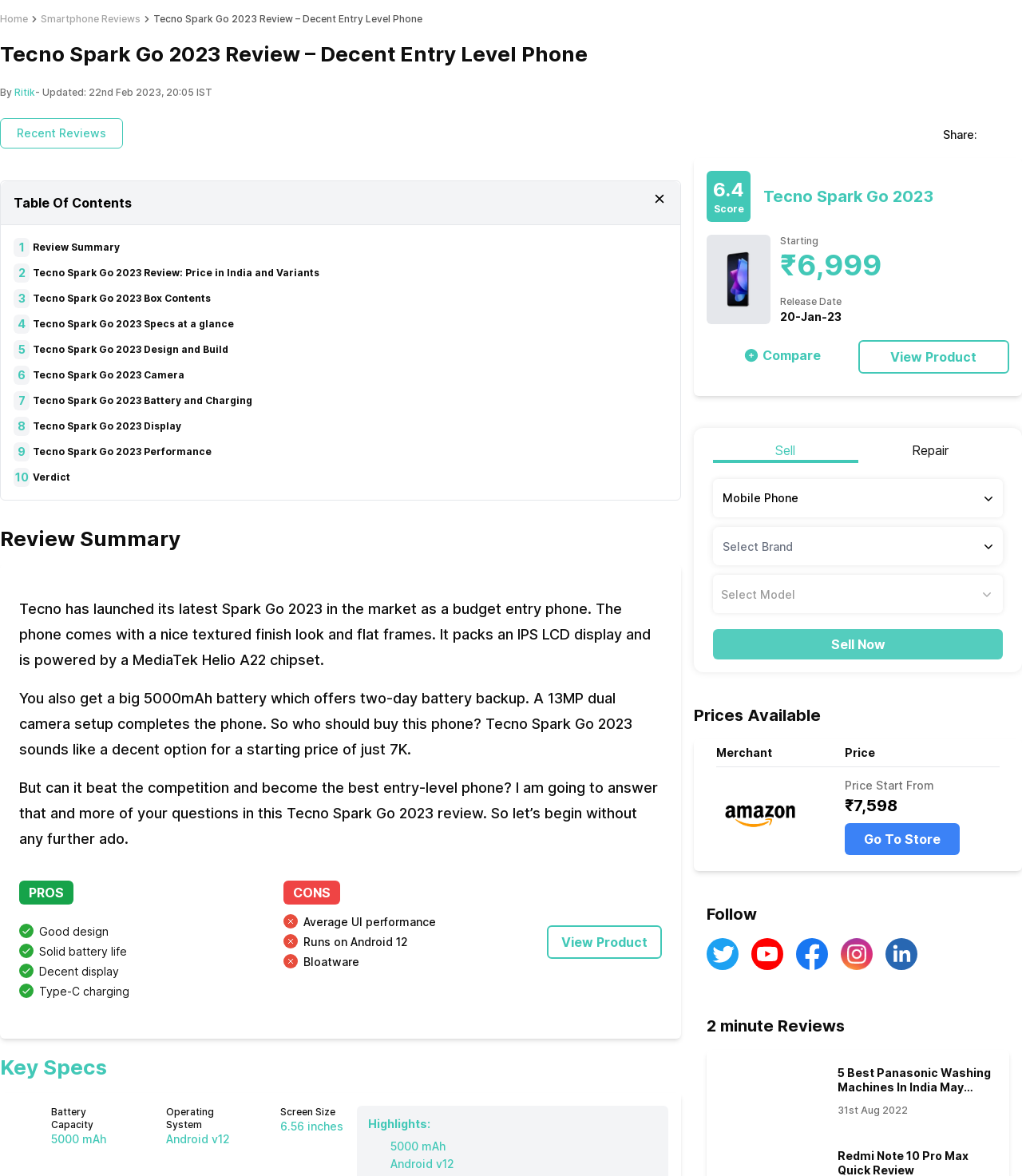Respond to the question with just a single word or phrase: 
Who is the author of the review?

Ritik